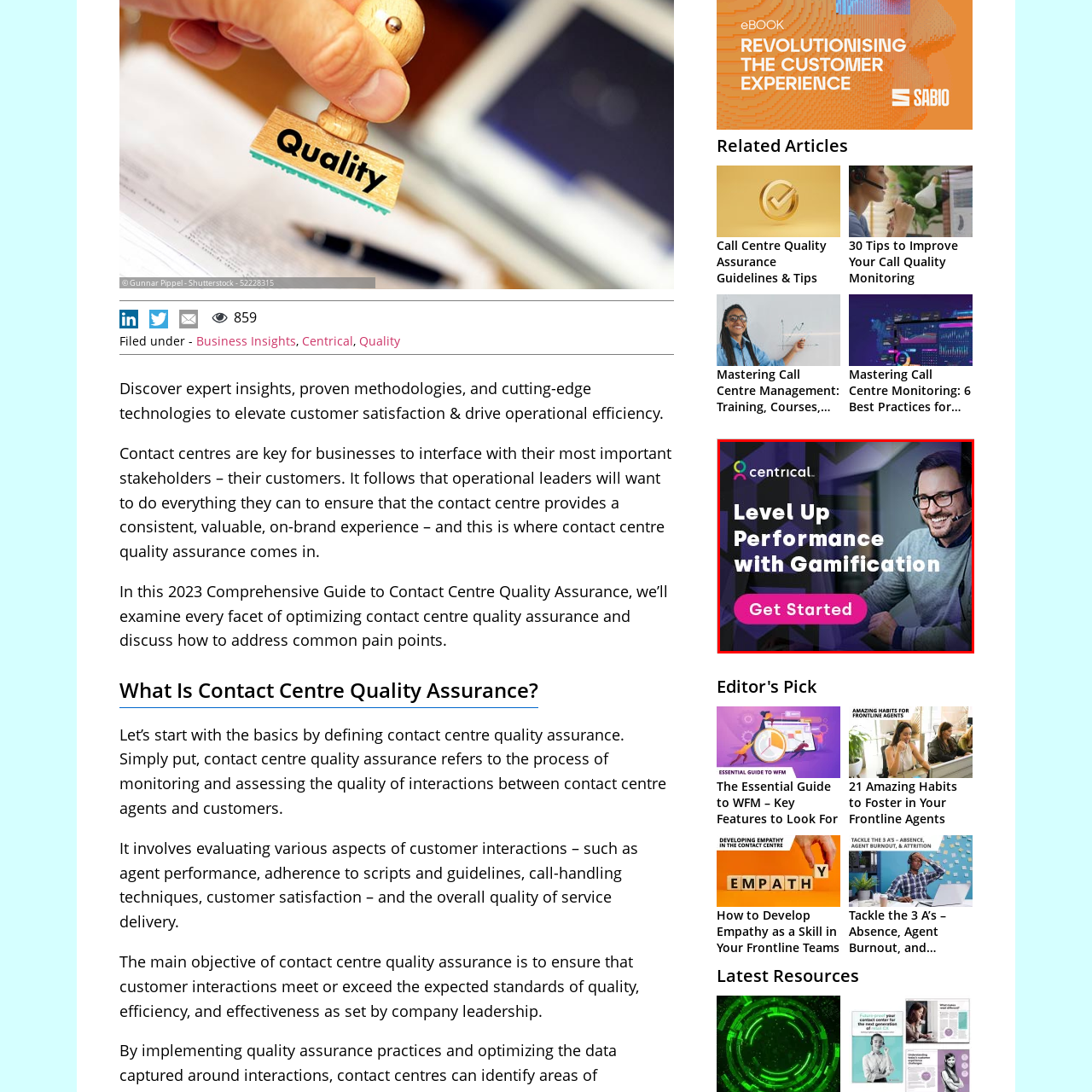What is the purpose of the call-to-action button?
Inspect the image inside the red bounding box and answer the question with as much detail as you can.

The call-to-action button 'Get Started' is placed below the main message, encouraging viewers to explore how gamification can transform workplace dynamics and boost productivity, thereby inviting them to take the first step in utilizing Centrical's gamification tools.